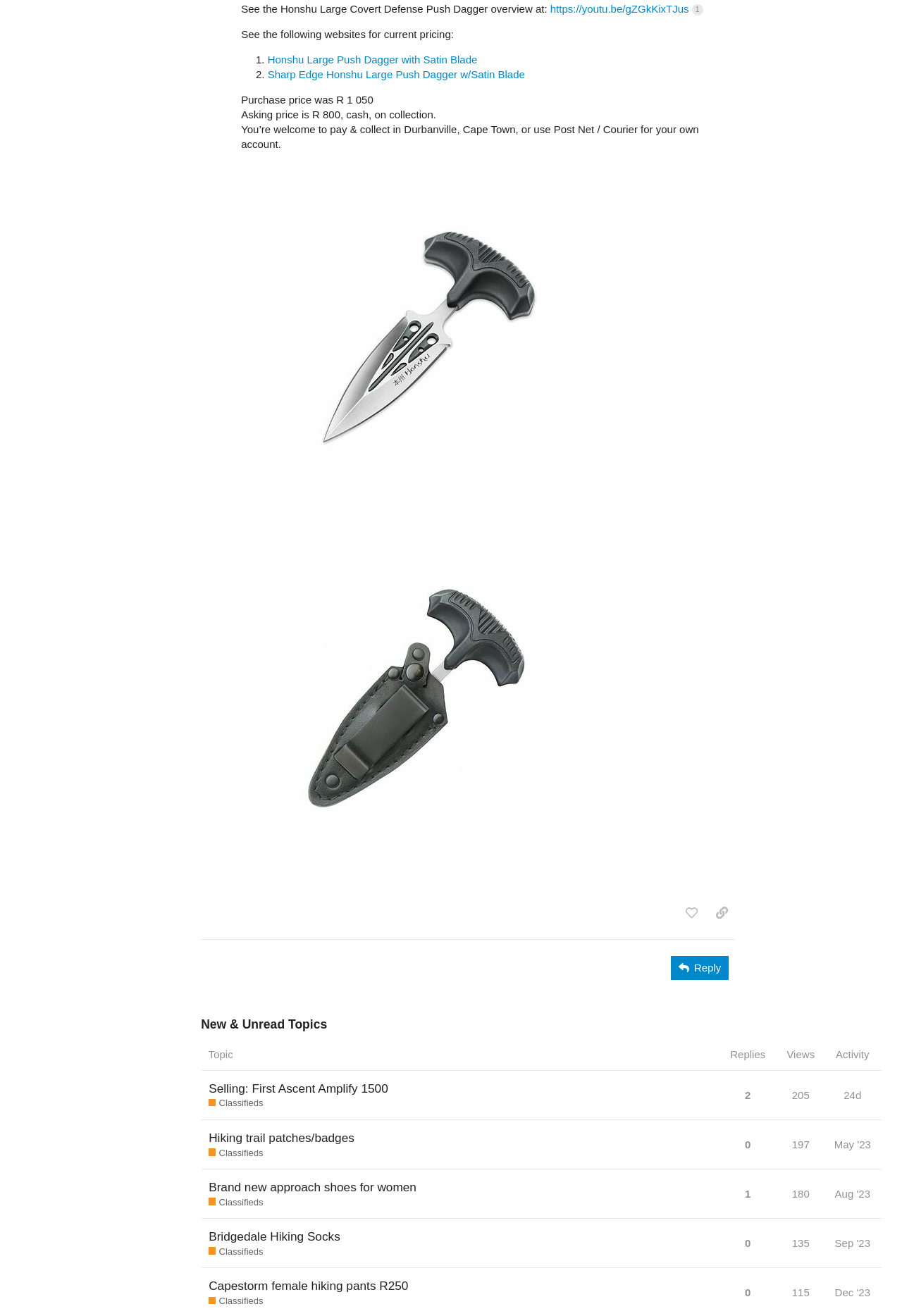Find the bounding box coordinates of the clickable area required to complete the following action: "Click the 'Reply' button".

[0.744, 0.726, 0.808, 0.745]